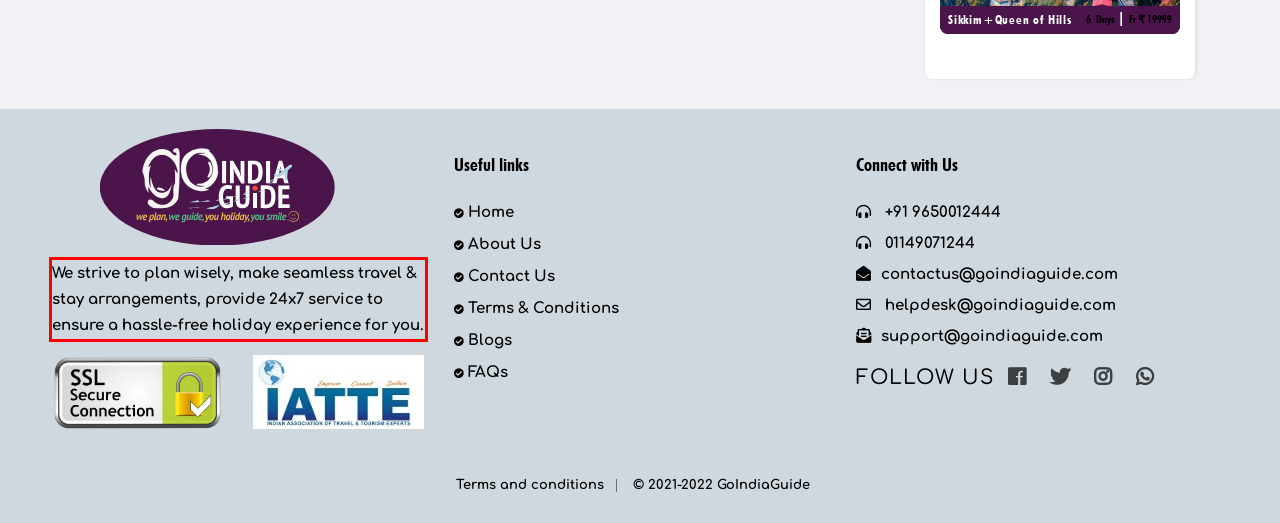You are presented with a screenshot containing a red rectangle. Extract the text found inside this red bounding box.

We strive to plan wisely, make seamless travel & stay arrangements, provide 24x7 service to ensure a hassle-free holiday experience for you.